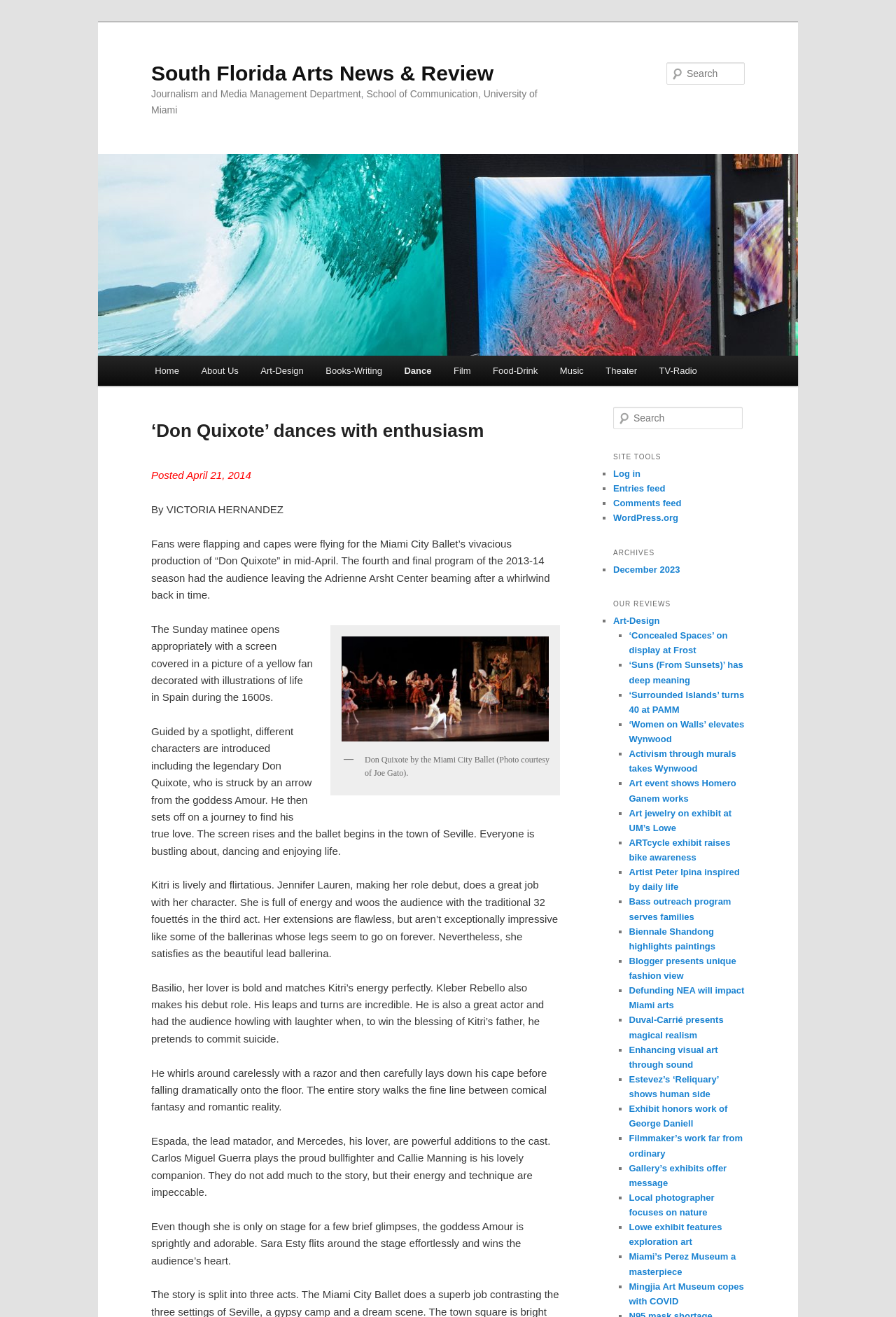Find the bounding box coordinates of the clickable area required to complete the following action: "Log in to the website".

[0.684, 0.355, 0.715, 0.363]